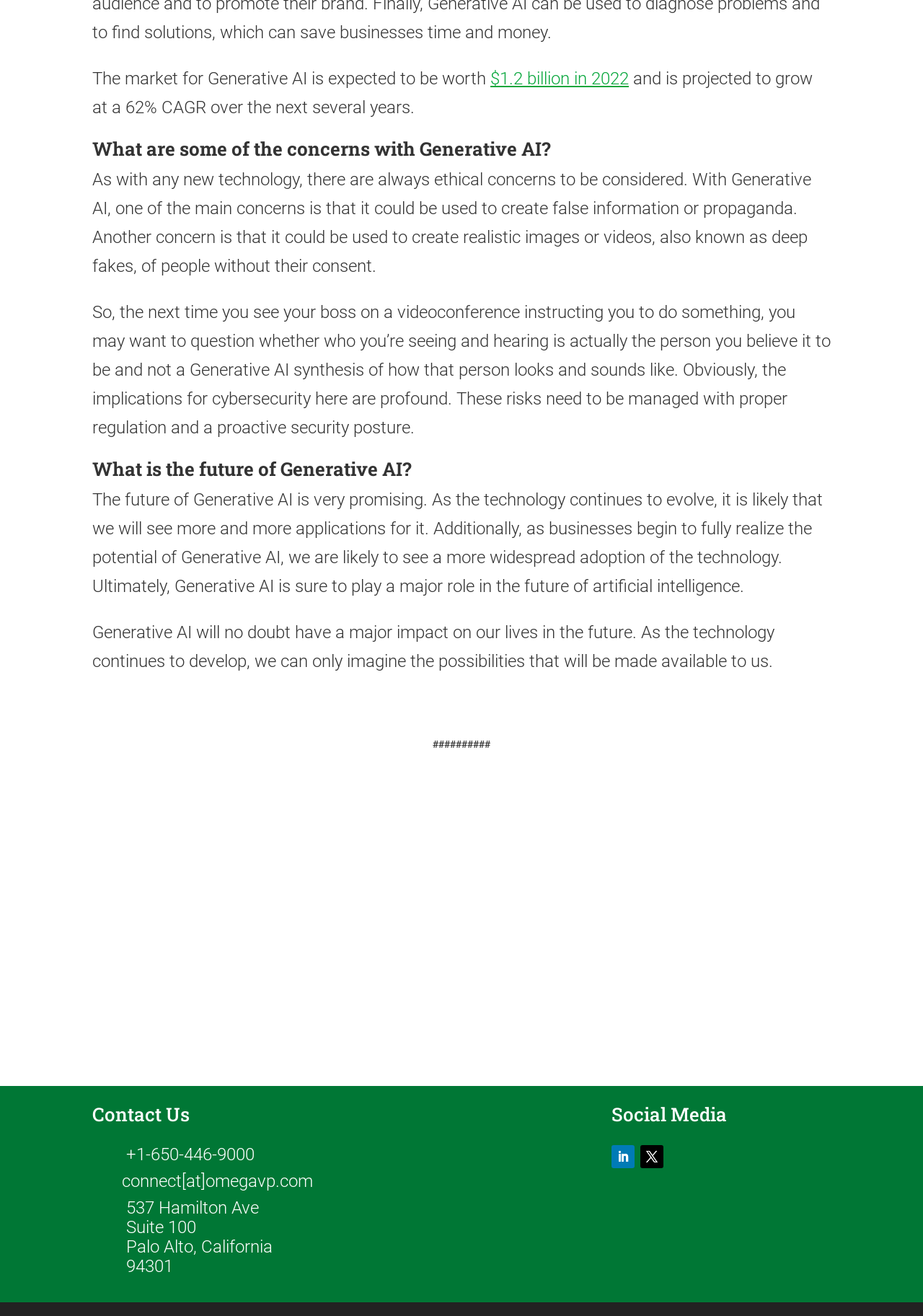What is the address of the company?
Using the visual information, answer the question in a single word or phrase.

537 Hamilton Ave, Suite 100, Palo Alto, California 94301